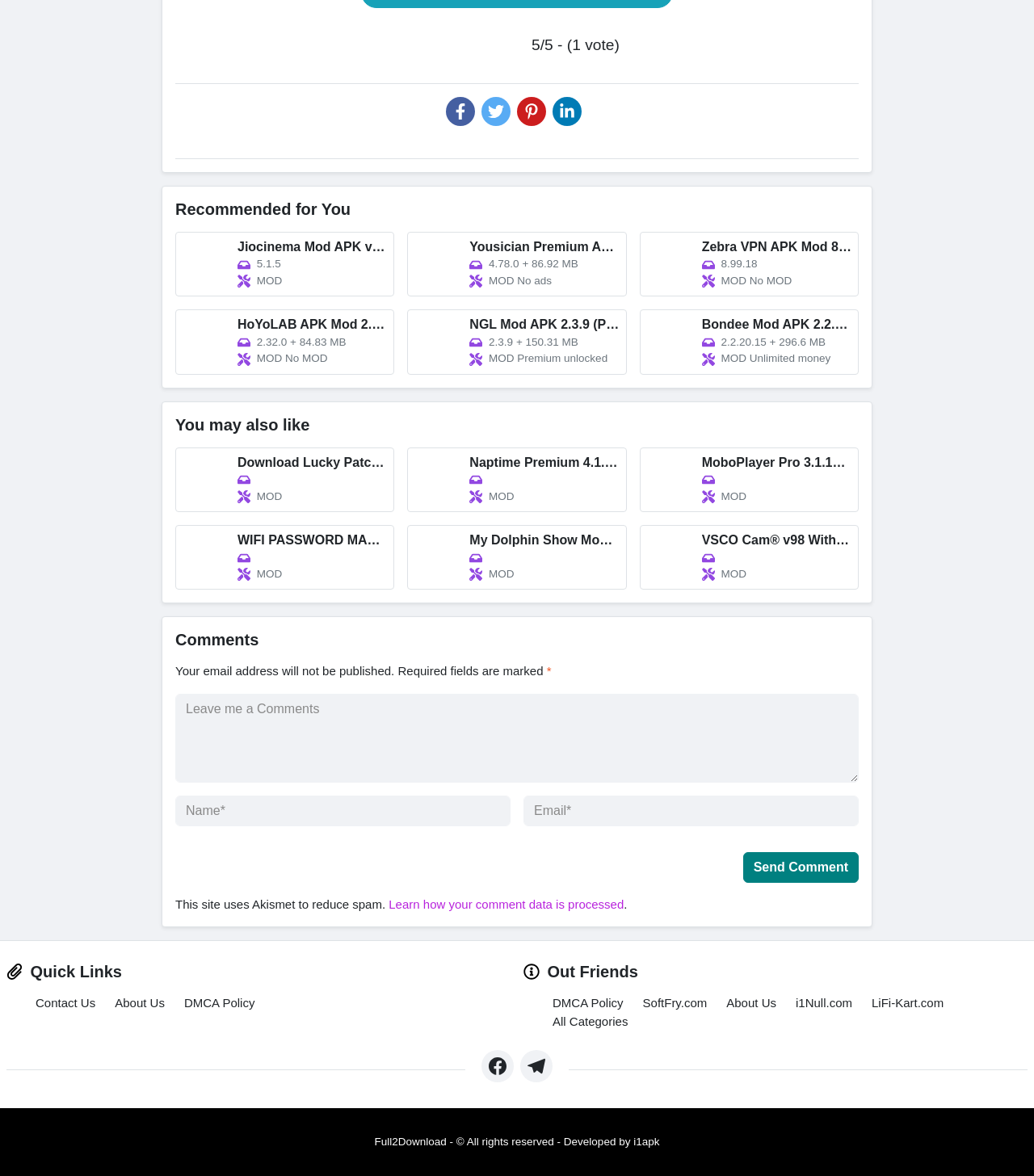Answer this question in one word or a short phrase: What is the name of the first app in the 'You may also like' section?

Lucky Patcher v6.4.9